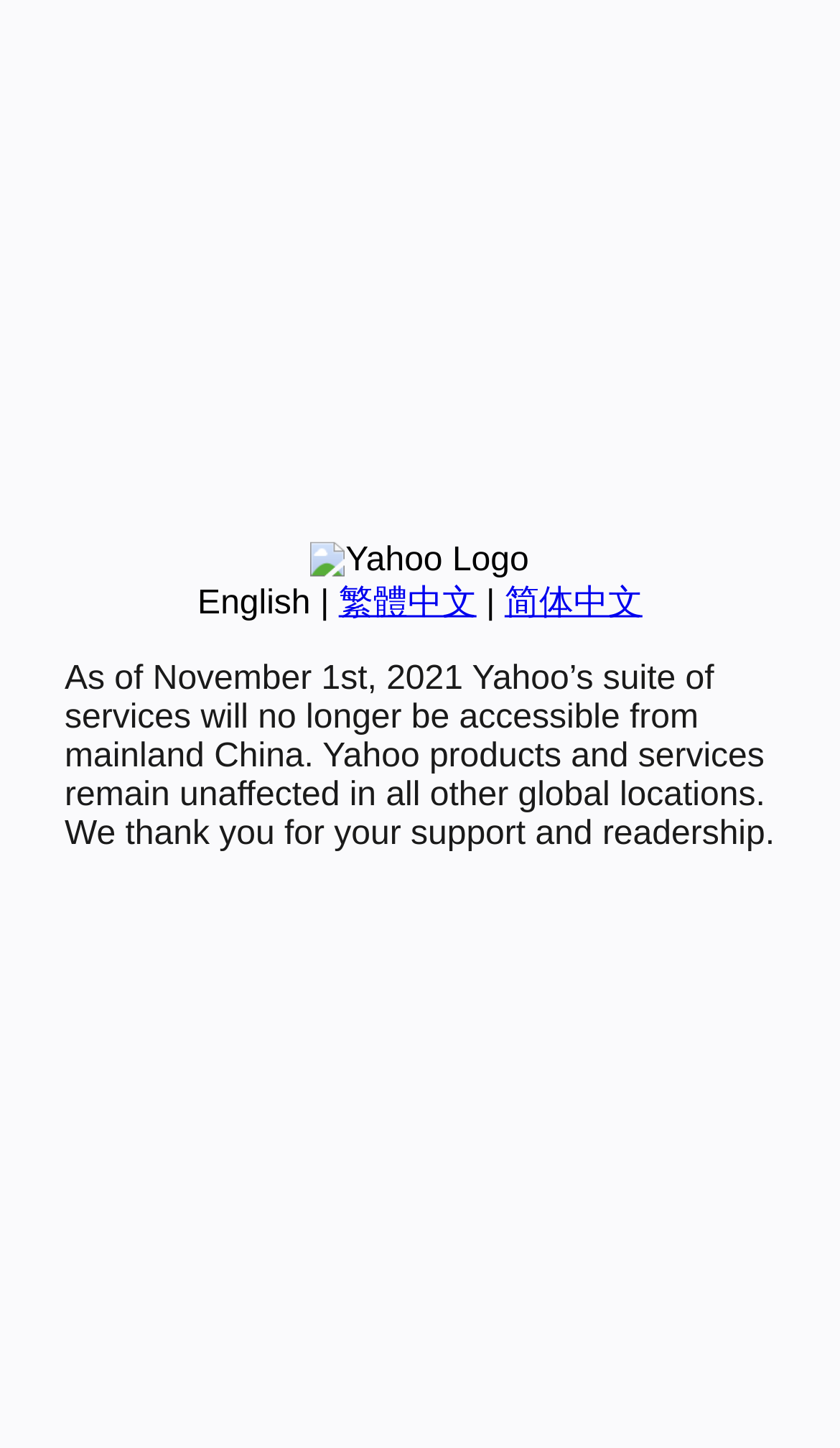Find the bounding box coordinates for the HTML element described in this sentence: "English". Provide the coordinates as four float numbers between 0 and 1, in the format [left, top, right, bottom].

[0.235, 0.404, 0.37, 0.429]